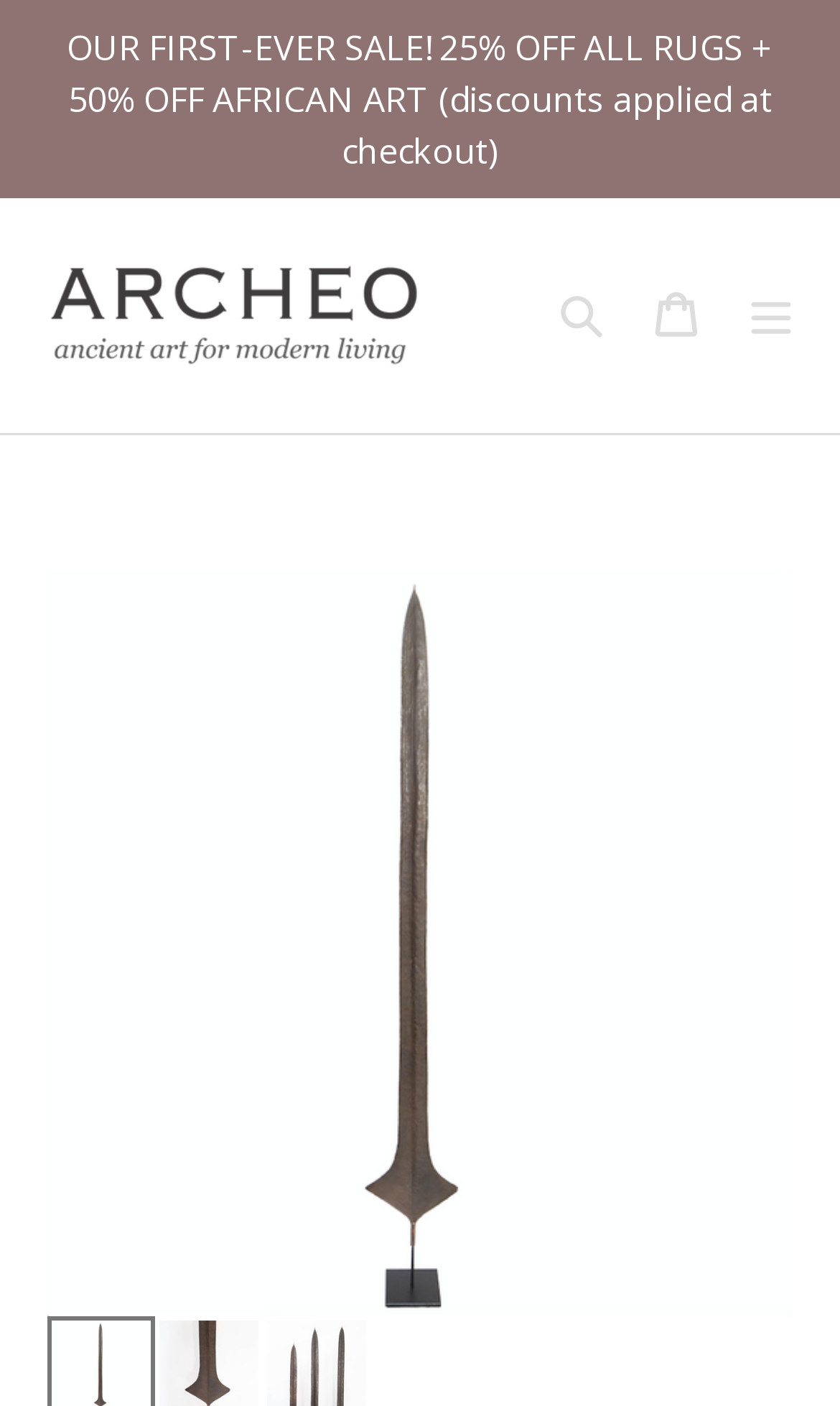What is the name of the gallery?
Please provide a detailed answer to the question.

The name of the gallery can be found in the link and image elements at the top of the page, which both have the text 'Archeo Gallery Key West'.